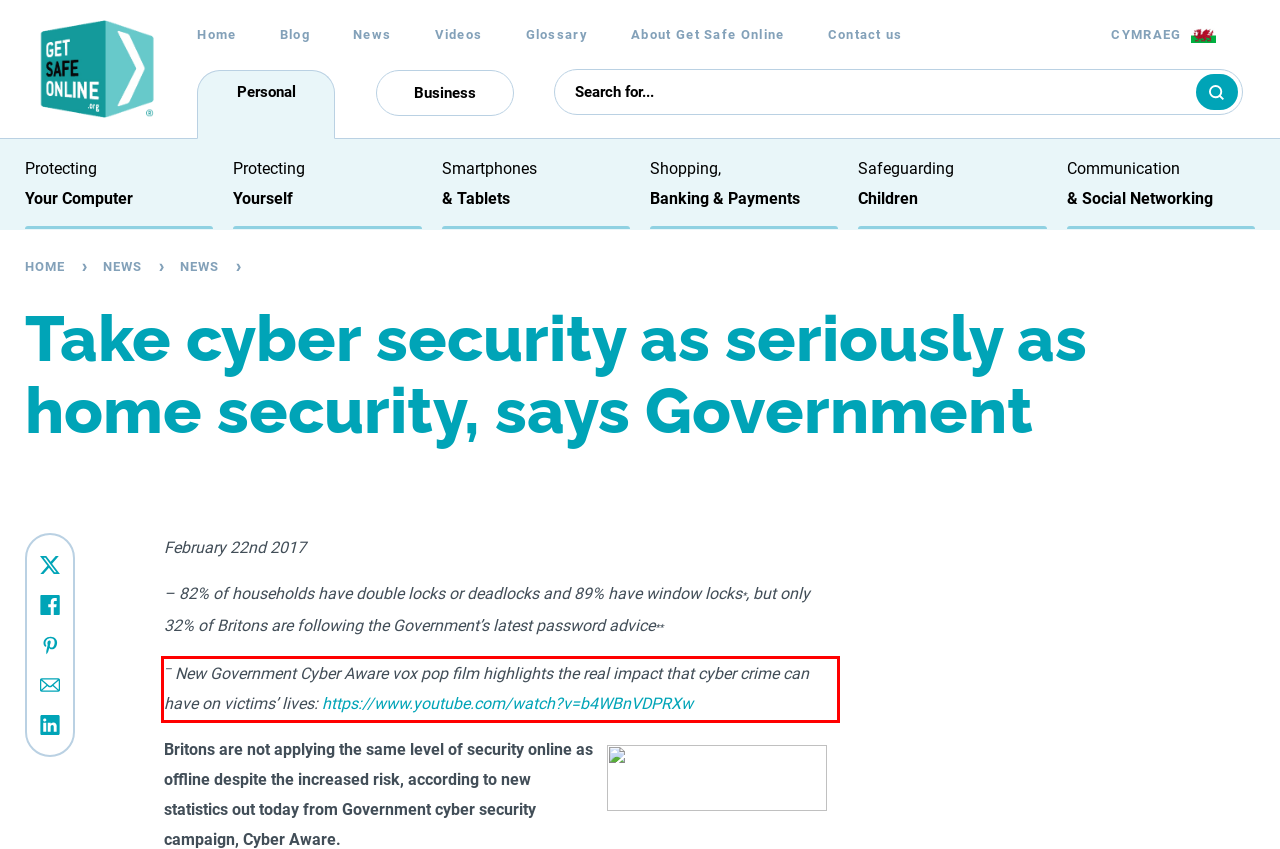Given a screenshot of a webpage, identify the red bounding box and perform OCR to recognize the text within that box.

– New Government Cyber Aware vox pop film highlights the real impact that cyber crime can have on victims’ lives: https://www.youtube.com/watch?v=b4WBnVDPRXw